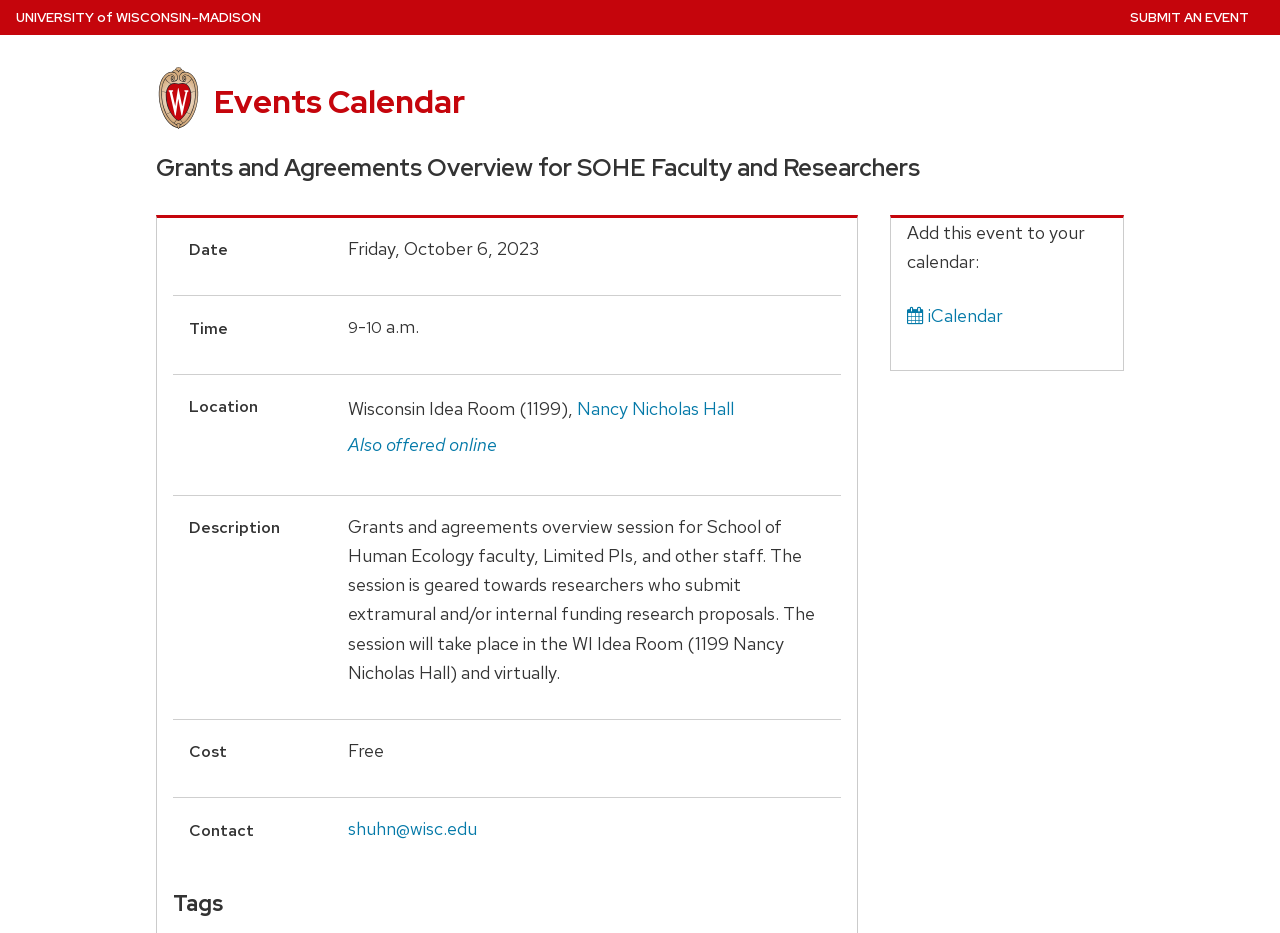Extract the main heading text from the webpage.

Grants and Agreements Overview for SOHE Faculty and Researchers